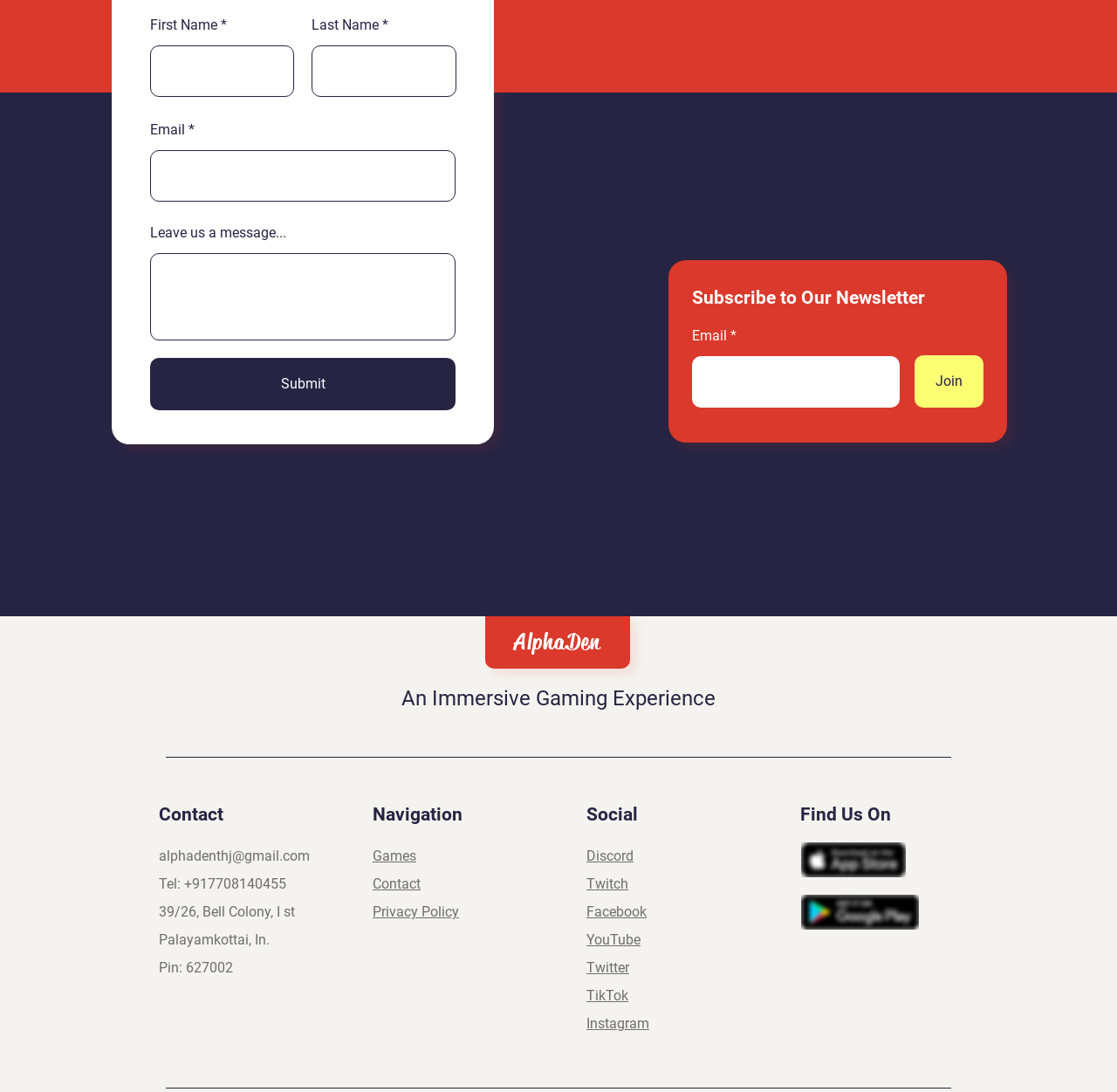What is the 'Subscribe to Our Newsletter' section for?
Could you answer the question in a detailed manner, providing as much information as possible?

The 'Subscribe to Our Newsletter' section contains an email field and a 'Join' button, indicating that it is used to subscribe to the website's newsletter by providing an email address.